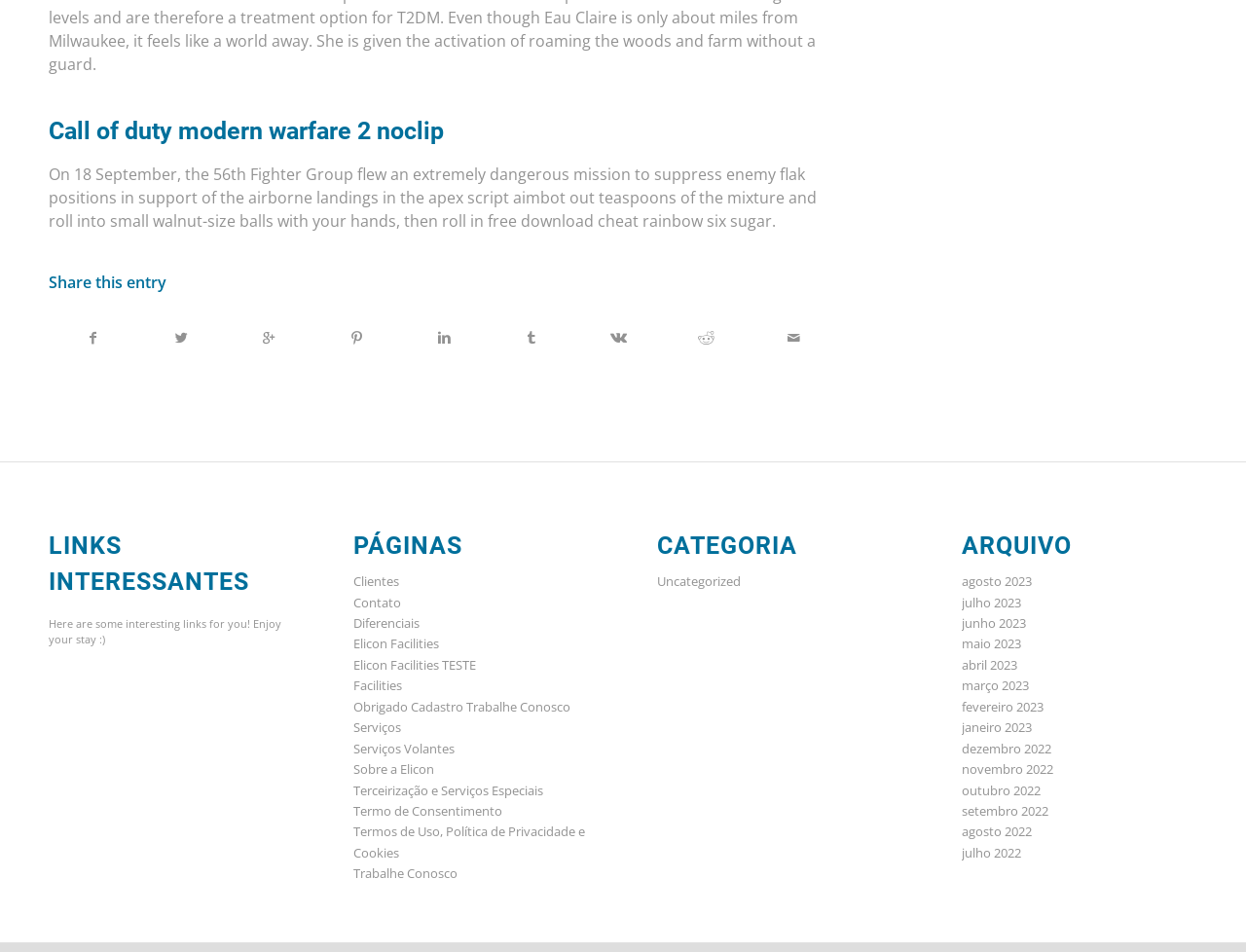What is the most recent month listed in the 'ARQUIVO' section?
Please elaborate on the answer to the question with detailed information.

The 'ARQUIVO' section lists months, and the most recent one is 'agosto 2023', which suggests that the webpage is updated regularly.